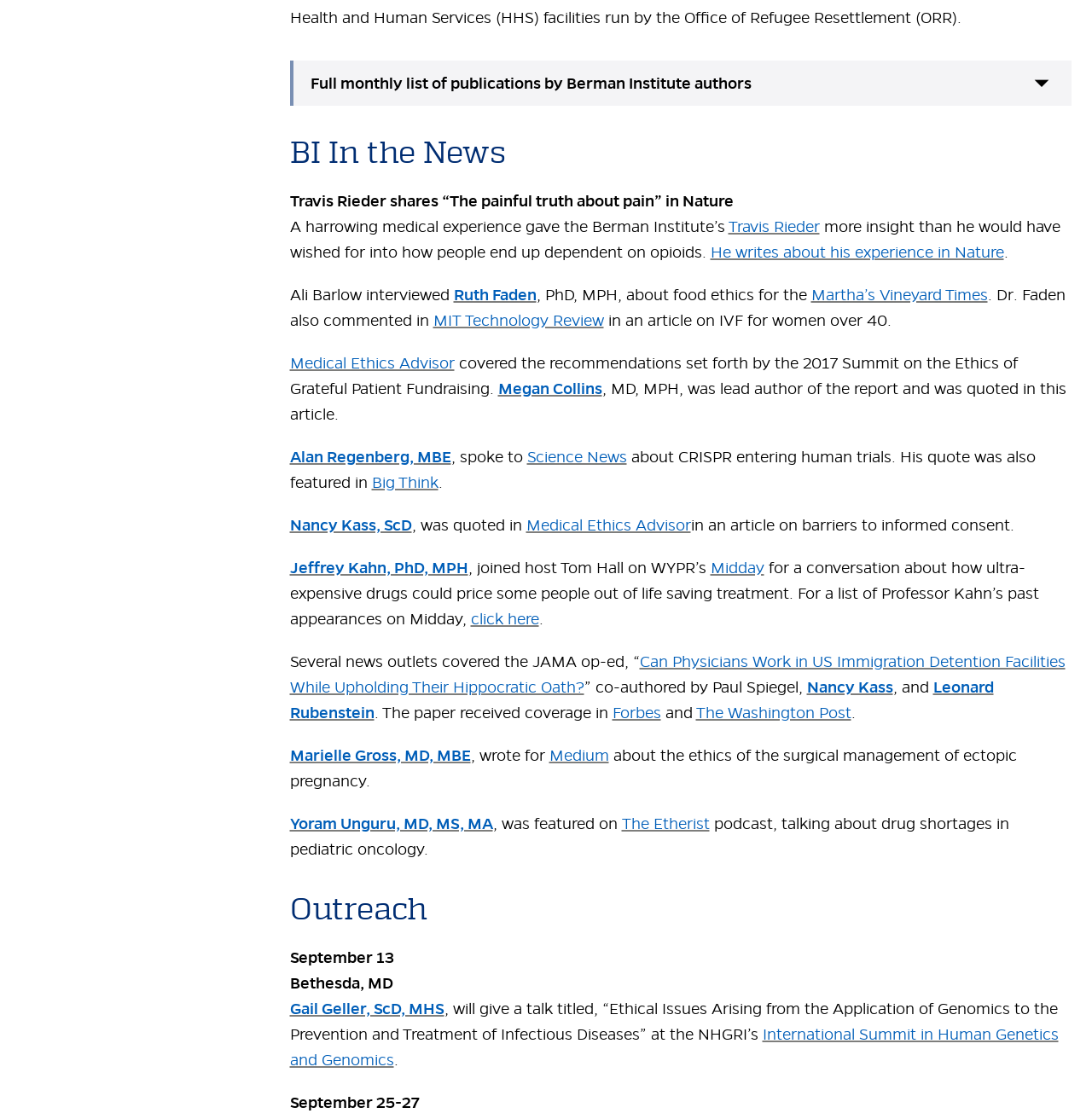How many news articles are listed on the webpage?
Provide a comprehensive and detailed answer to the question.

The number of news articles listed on the webpage can be determined by counting the number of links and associated text in the BI In the News section, which appears to have more than 10 articles.